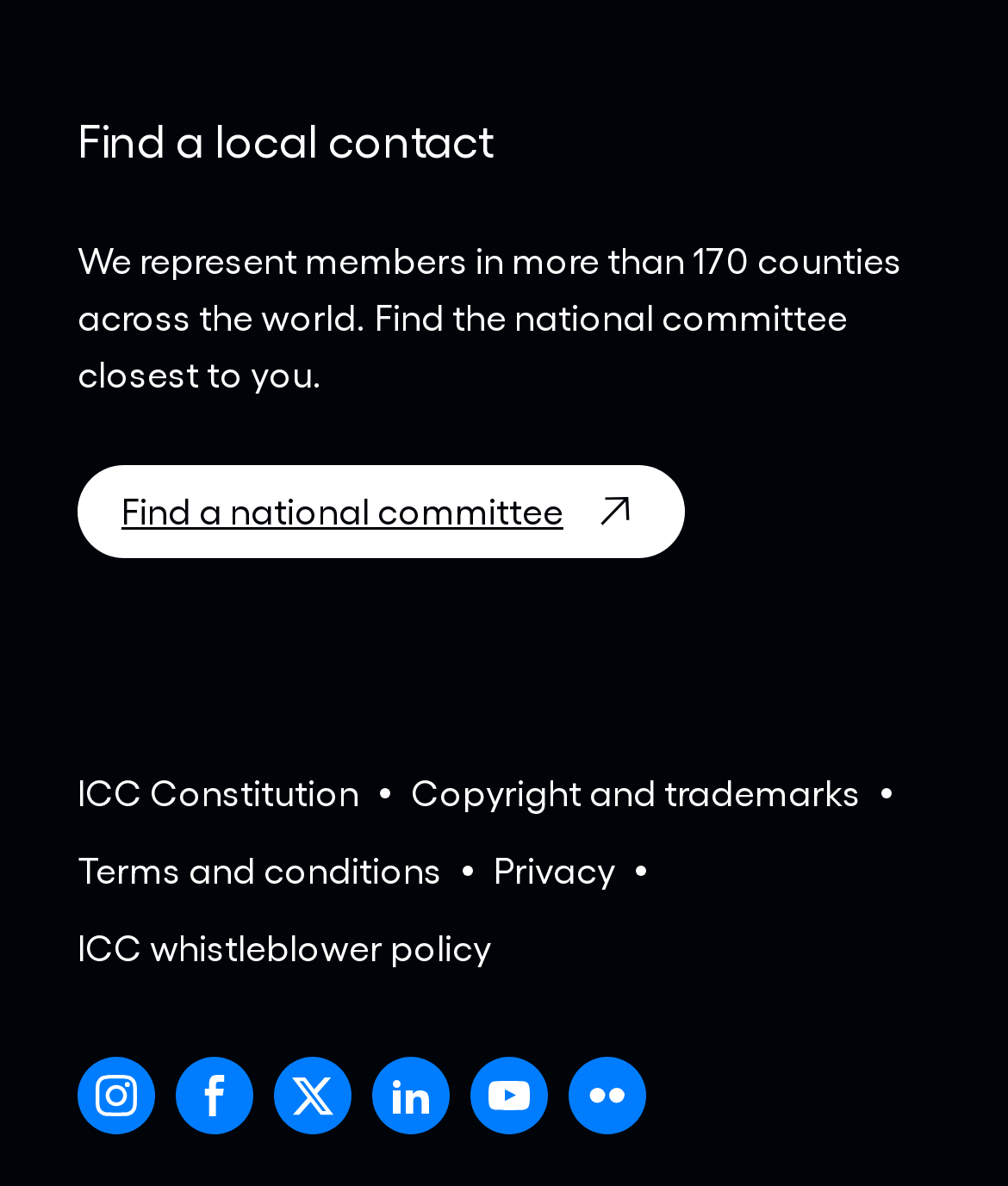Please identify the coordinates of the bounding box for the clickable region that will accomplish this instruction: "Read about ICC whistleblower policy".

[0.077, 0.775, 0.487, 0.822]